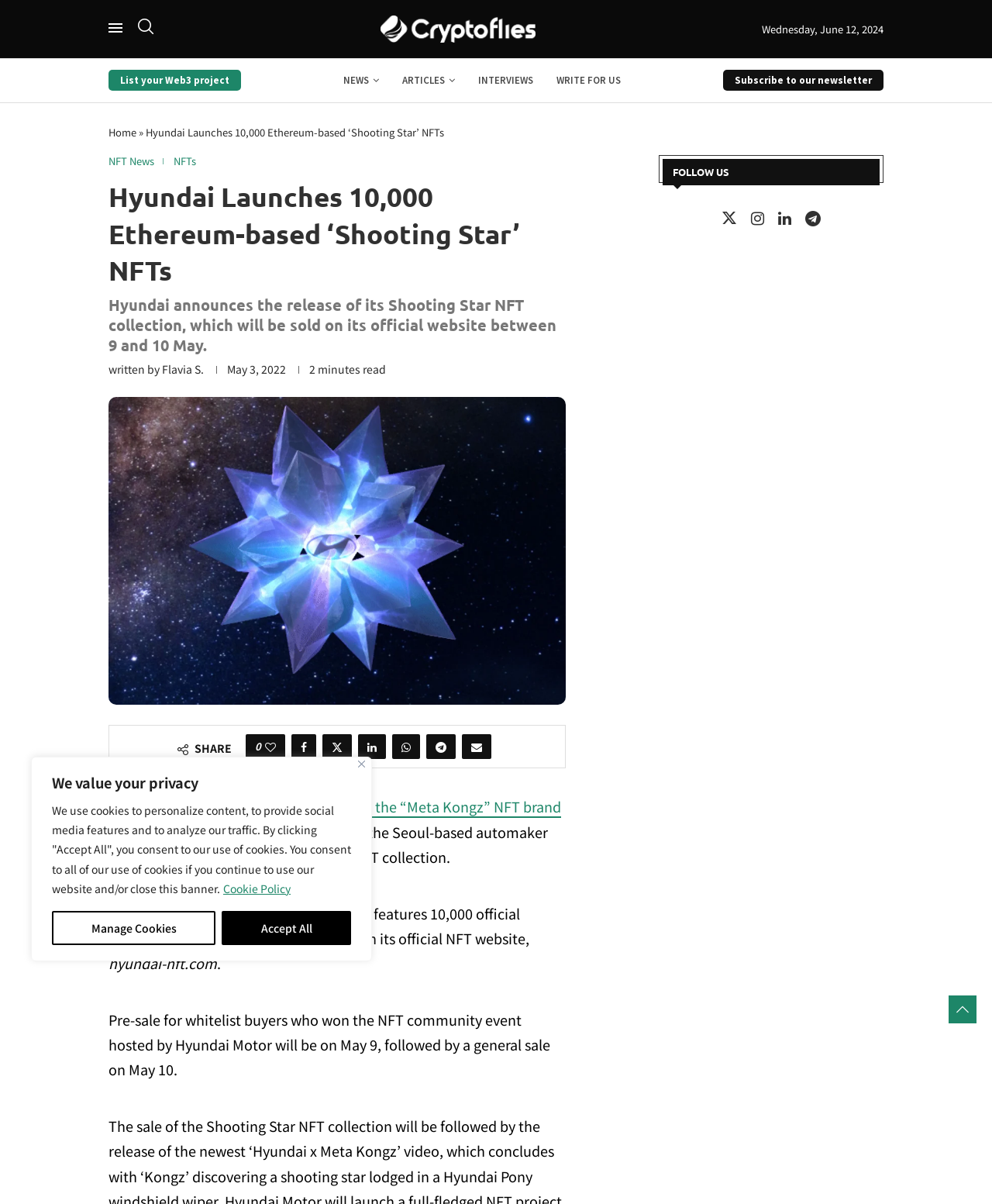Give a one-word or short-phrase answer to the following question: 
What is the purpose of the 'Share' button?

To share the post